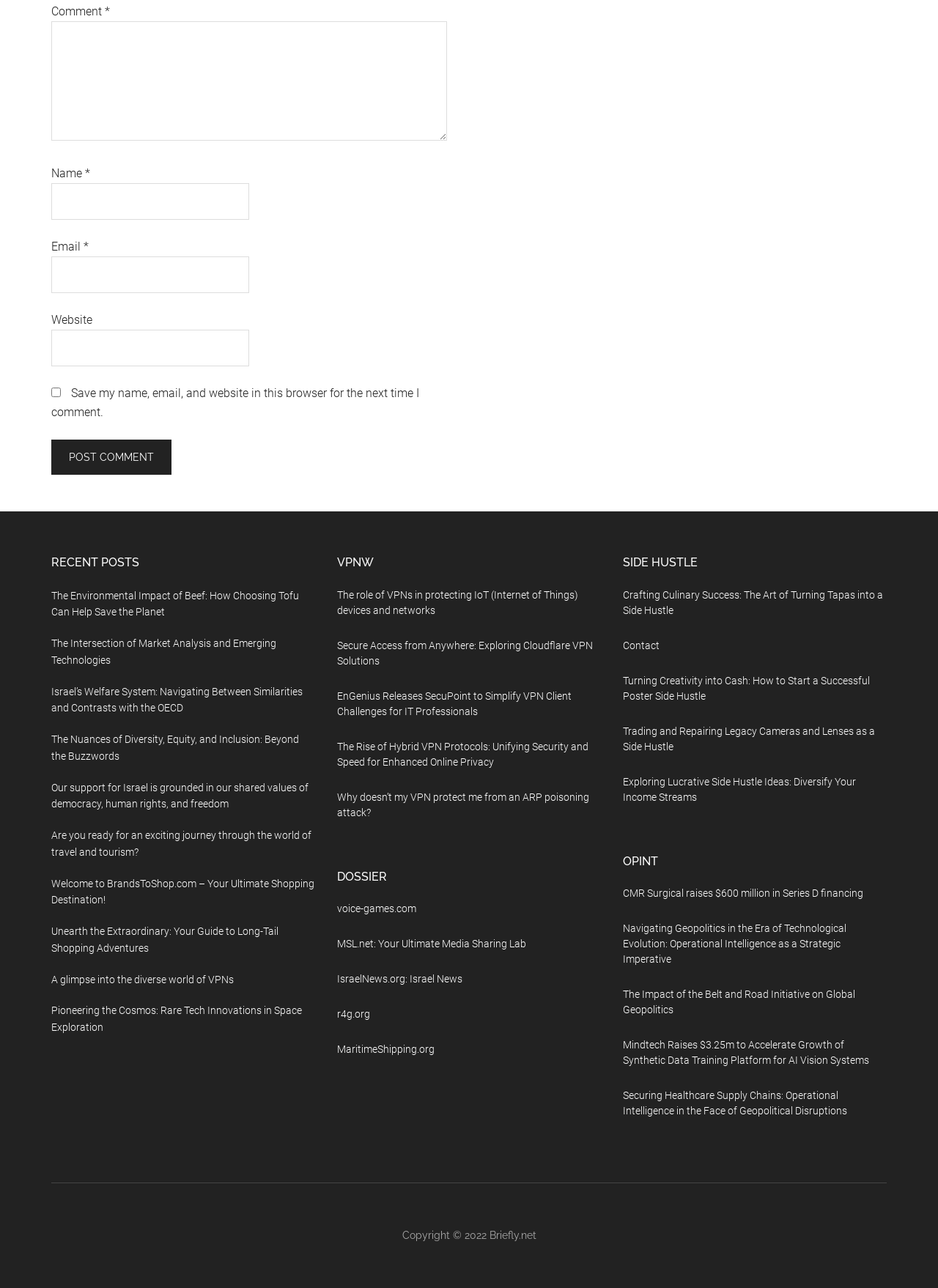Give a one-word or short phrase answer to this question: 
What is the purpose of the text box labeled 'Comment'?

To enter a comment